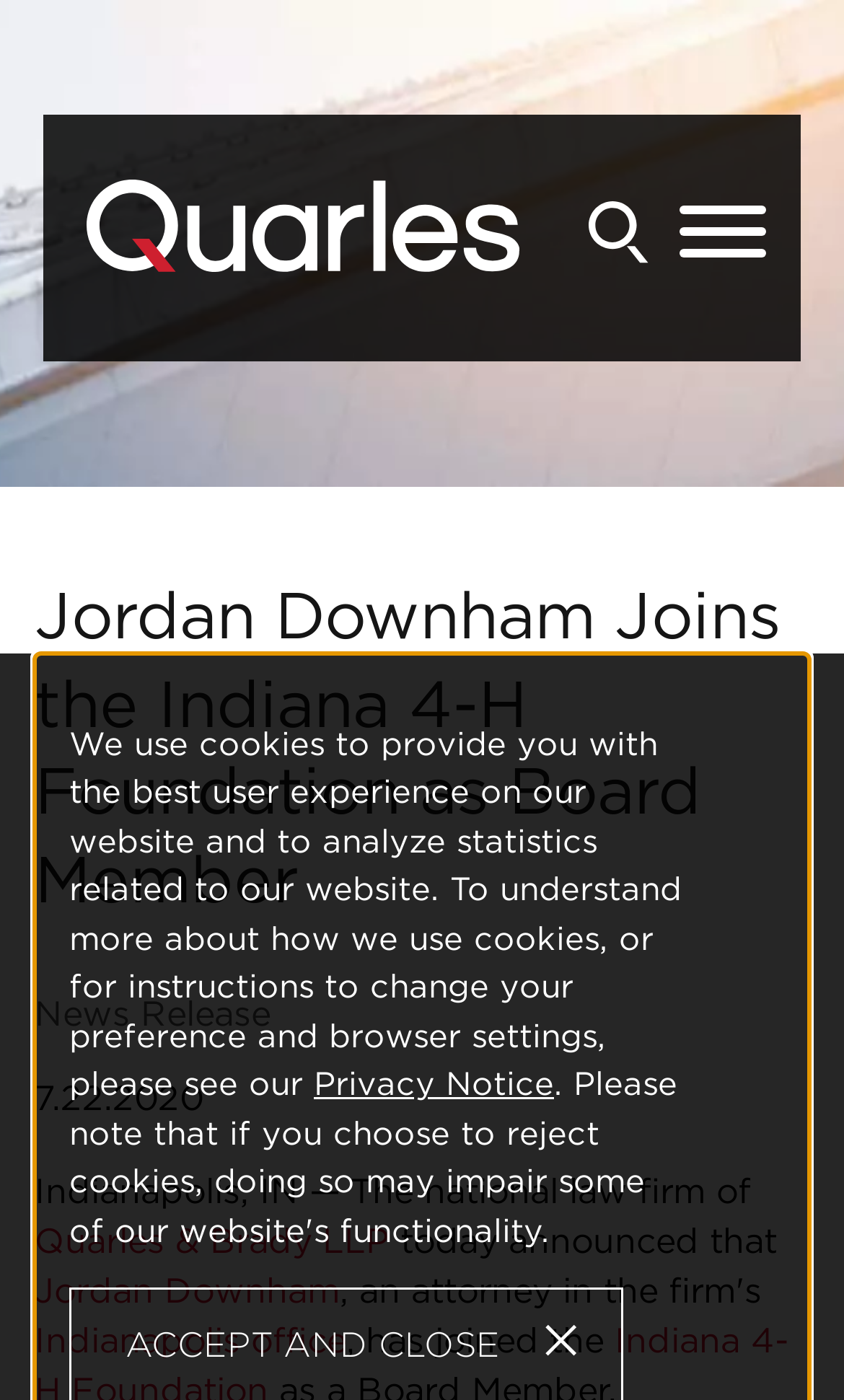Locate the bounding box of the UI element described by: "Back to Main Content" in the given webpage screenshot.

[0.0, 0.008, 0.5, 0.094]